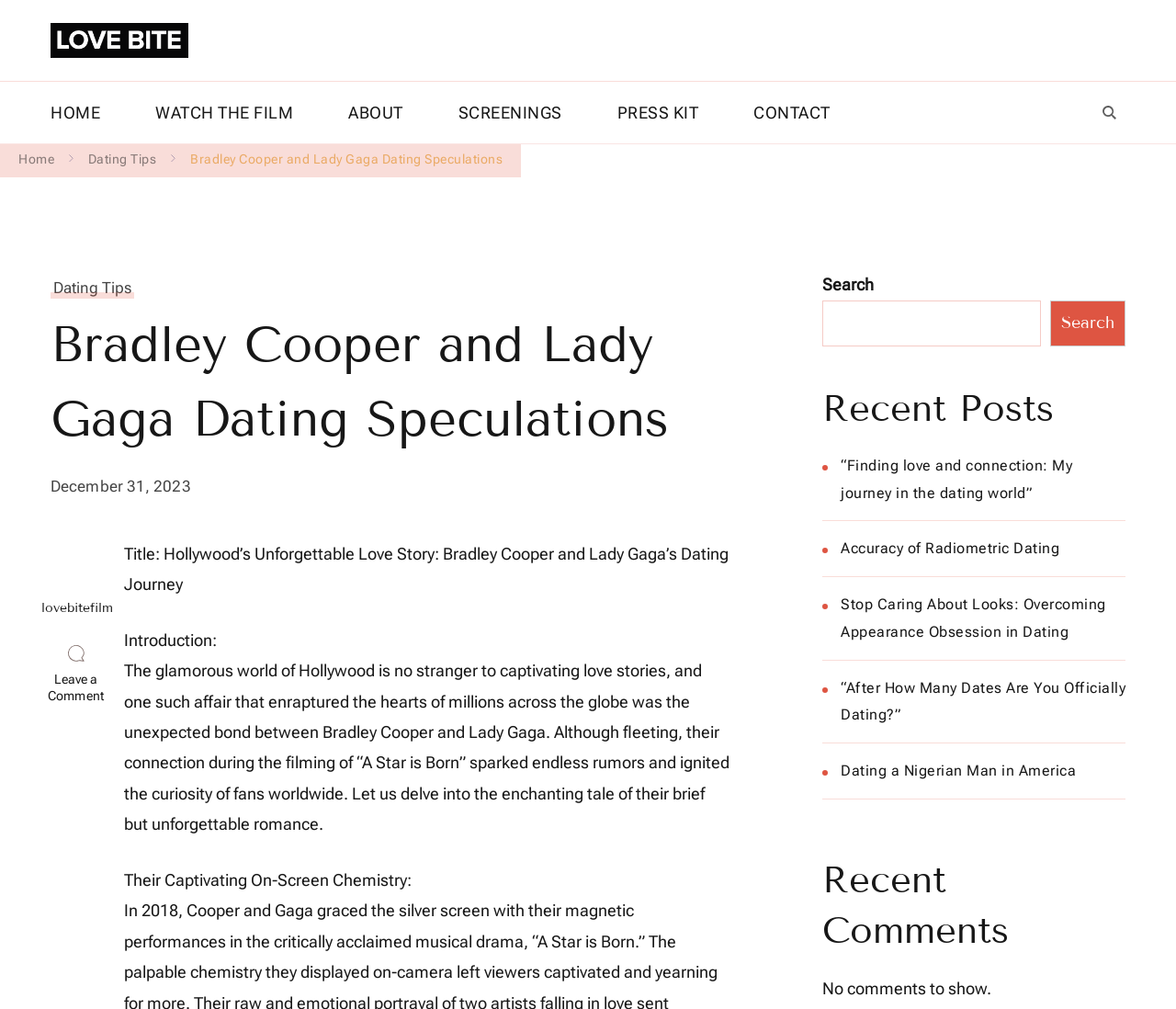Highlight the bounding box coordinates of the element you need to click to perform the following instruction: "Leave a comment on the article."

[0.035, 0.665, 0.094, 0.698]